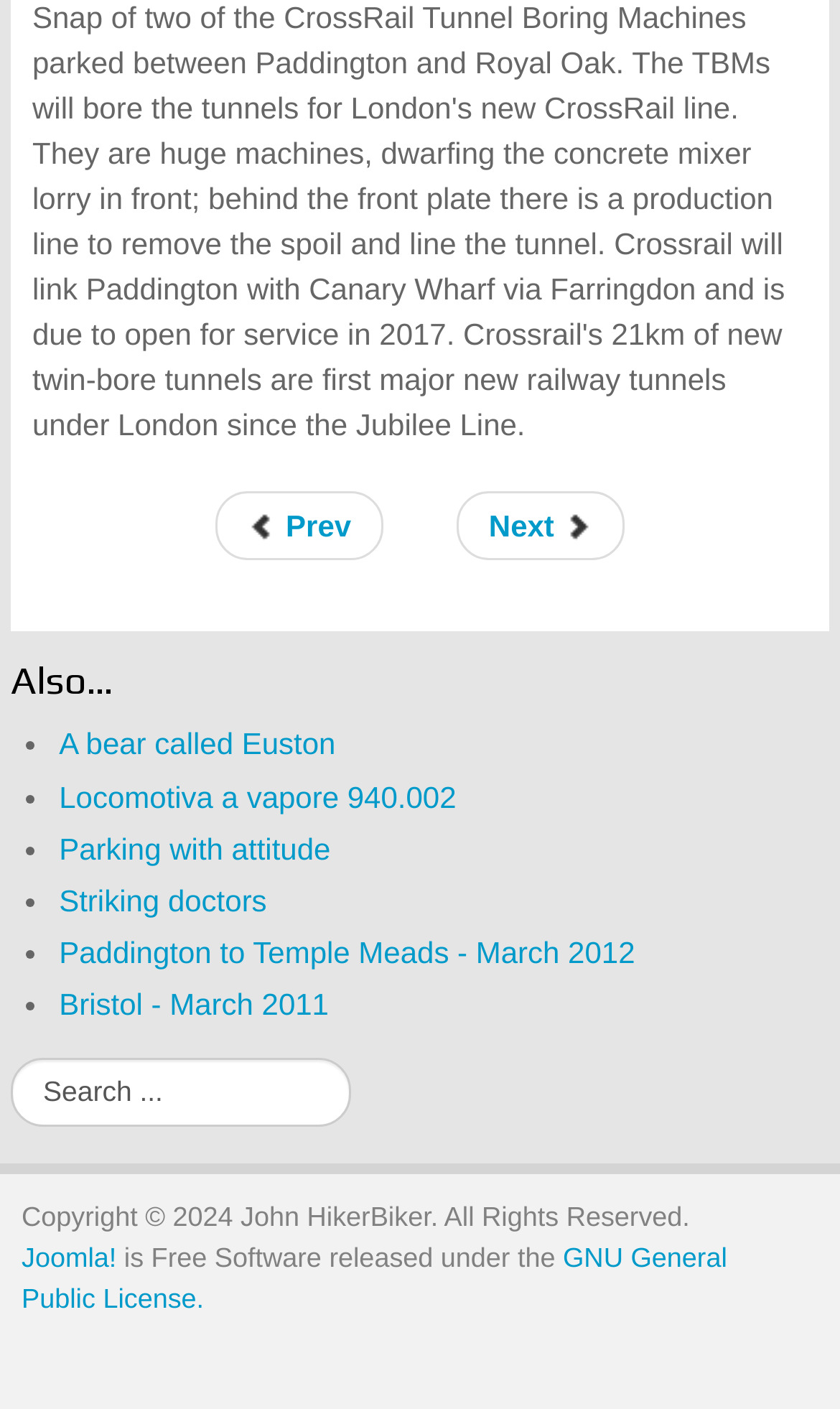Indicate the bounding box coordinates of the element that needs to be clicked to satisfy the following instruction: "make ONLINE FEE PAYMENT". The coordinates should be four float numbers between 0 and 1, i.e., [left, top, right, bottom].

None